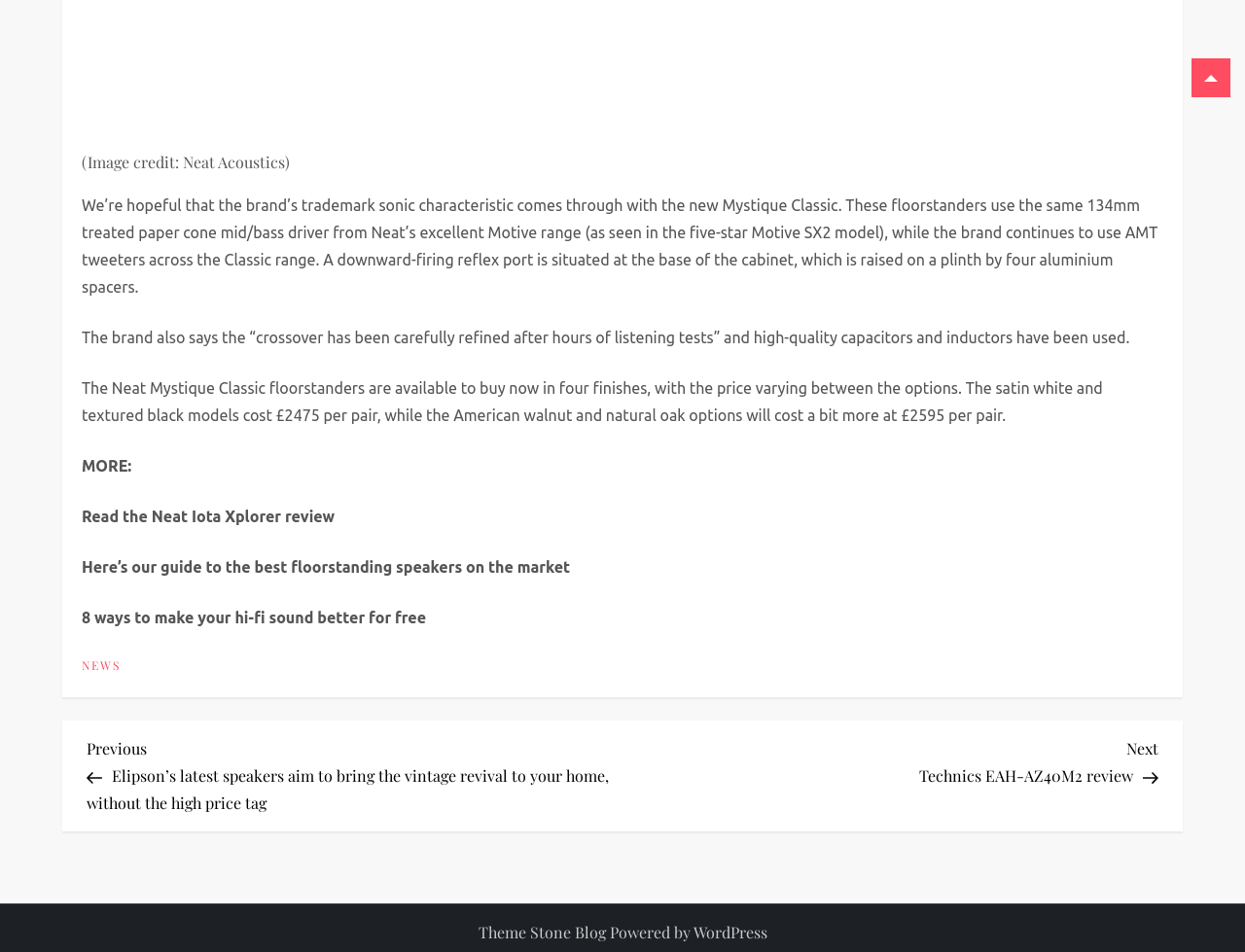Provide the bounding box coordinates of the HTML element this sentence describes: "Next PostNext Technics EAH-AZ40M2 review". The bounding box coordinates consist of four float numbers between 0 and 1, i.e., [left, top, right, bottom].

[0.5, 0.772, 0.93, 0.825]